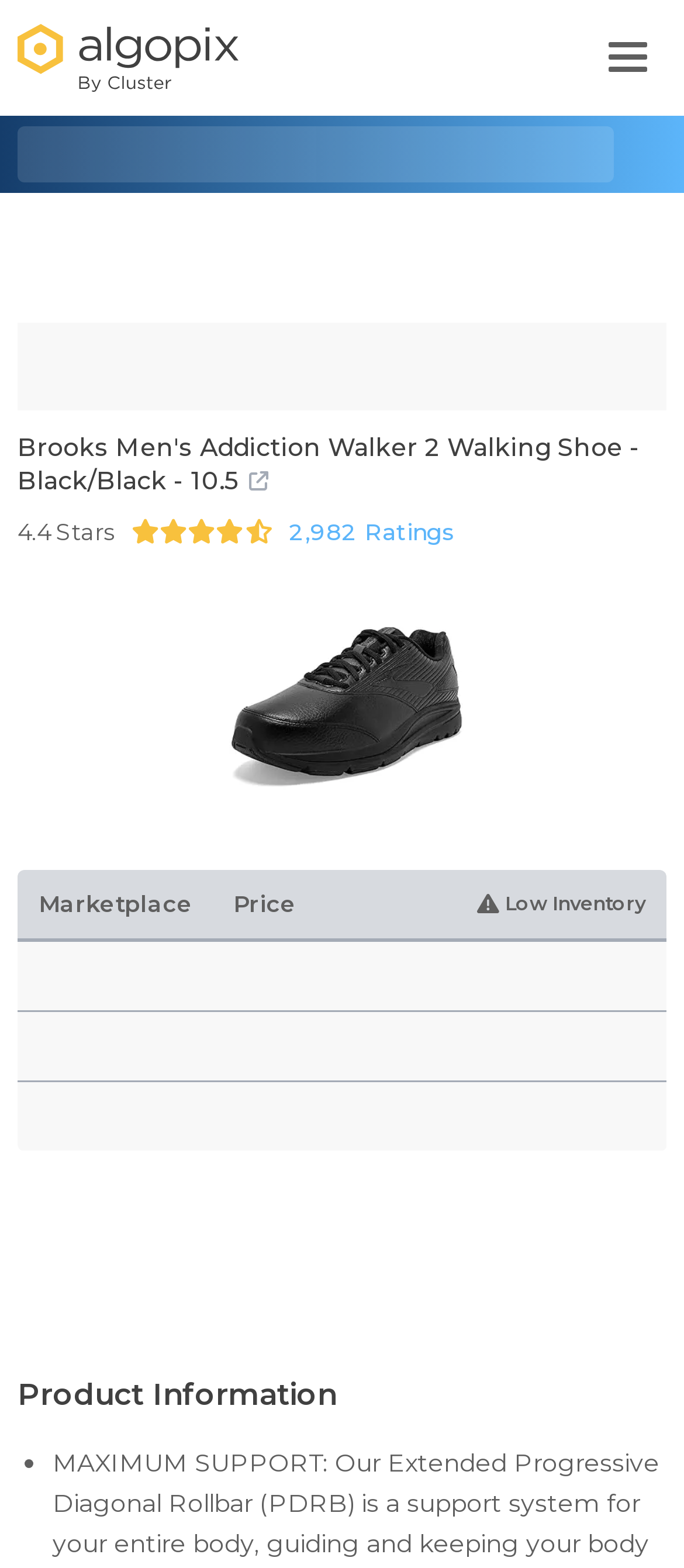Determine the bounding box coordinates for the HTML element mentioned in the following description: "alt="Algopix Logo"". The coordinates should be a list of four floats ranging from 0 to 1, represented as [left, top, right, bottom].

[0.026, 0.037, 0.349, 0.055]